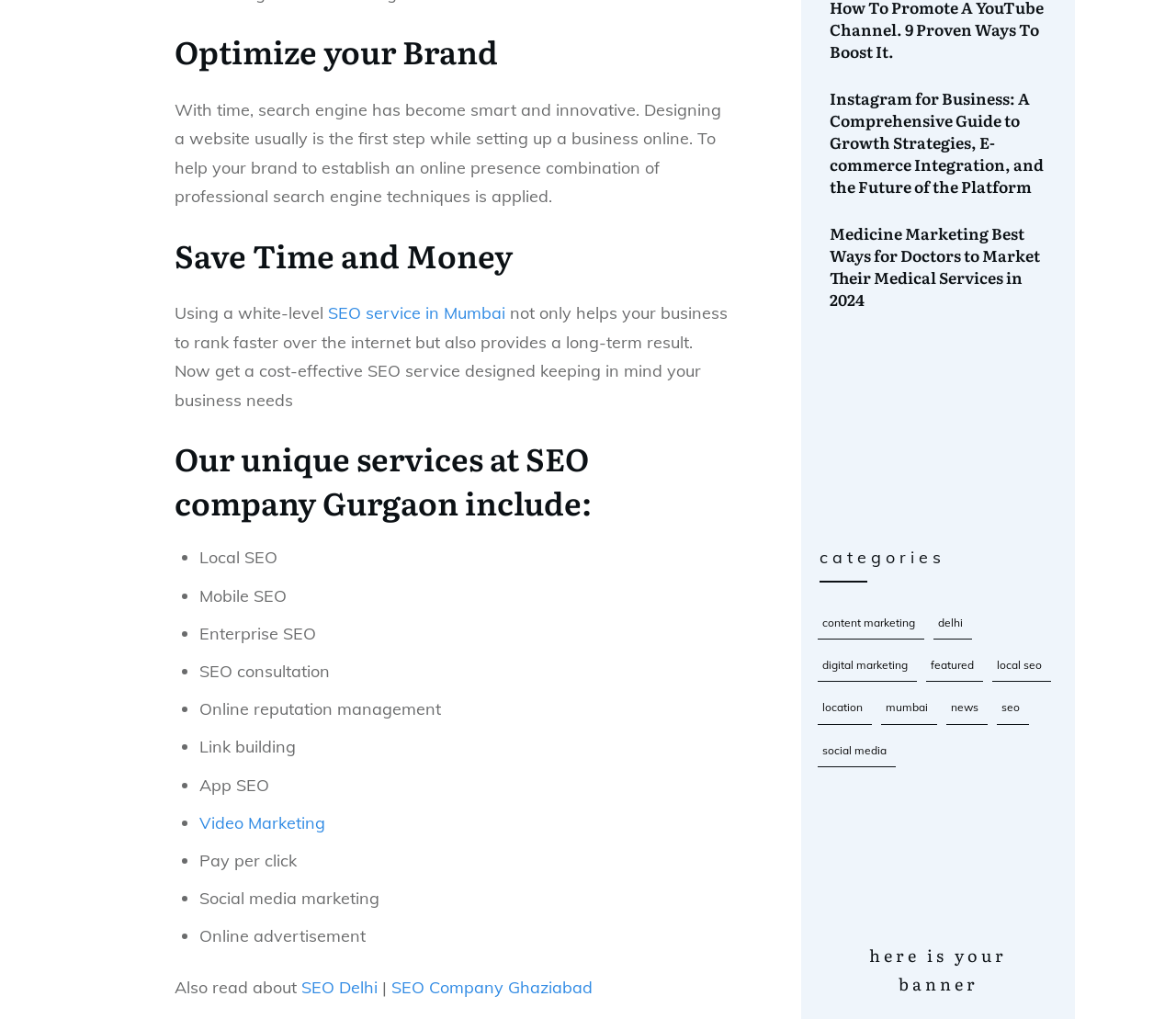Please specify the bounding box coordinates for the clickable region that will help you carry out the instruction: "Read 'Instagram for Business: A Comprehensive Guide to Growth Strategies, E-commerce Integration, and the Future of the Platform'".

[0.705, 0.086, 0.891, 0.193]